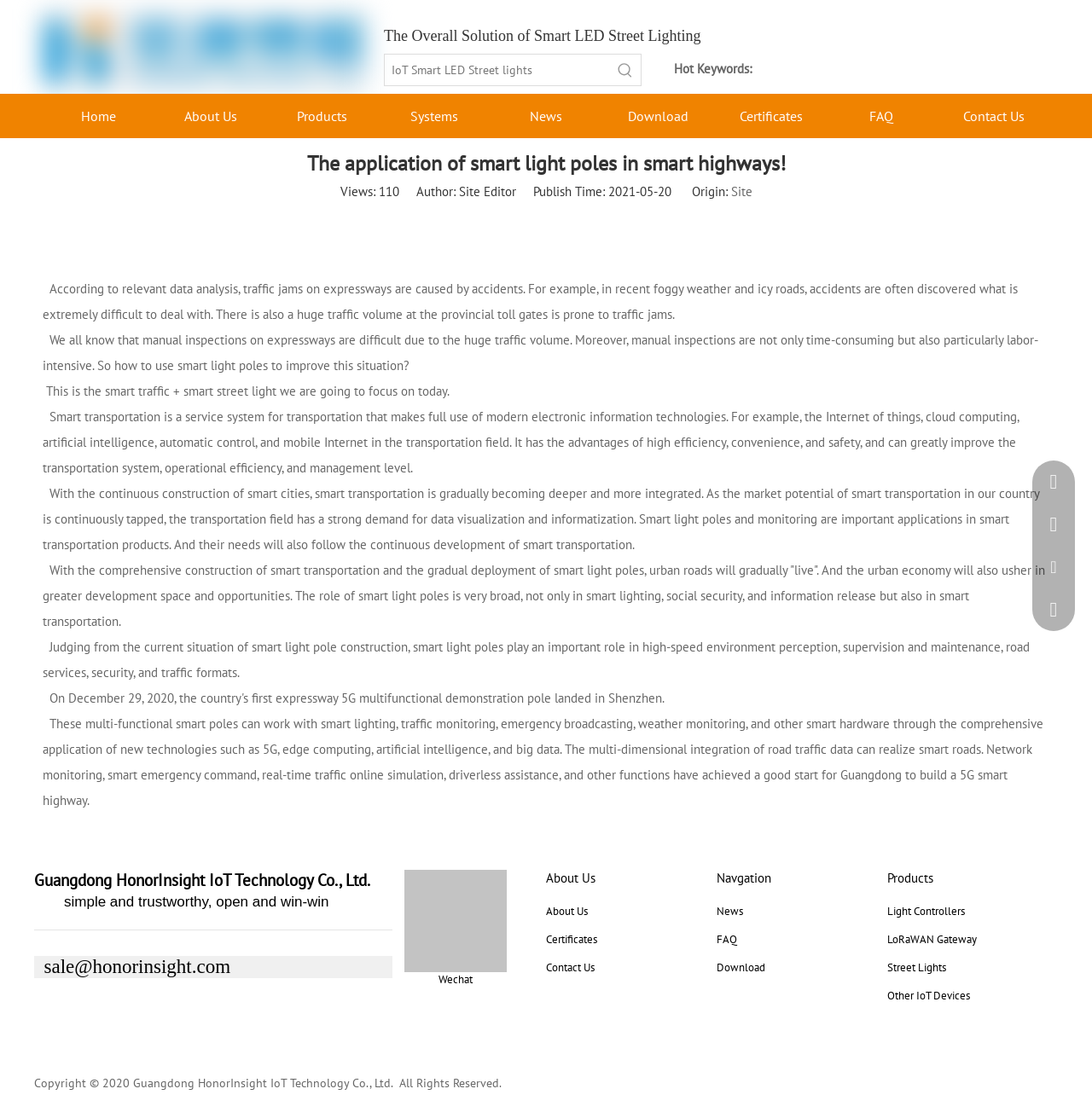Specify the bounding box coordinates (top-left x, top-left y, bottom-right x, bottom-right y) of the UI element in the screenshot that matches this description: parent_node: Una +8613302607889

[0.945, 0.529, 0.984, 0.567]